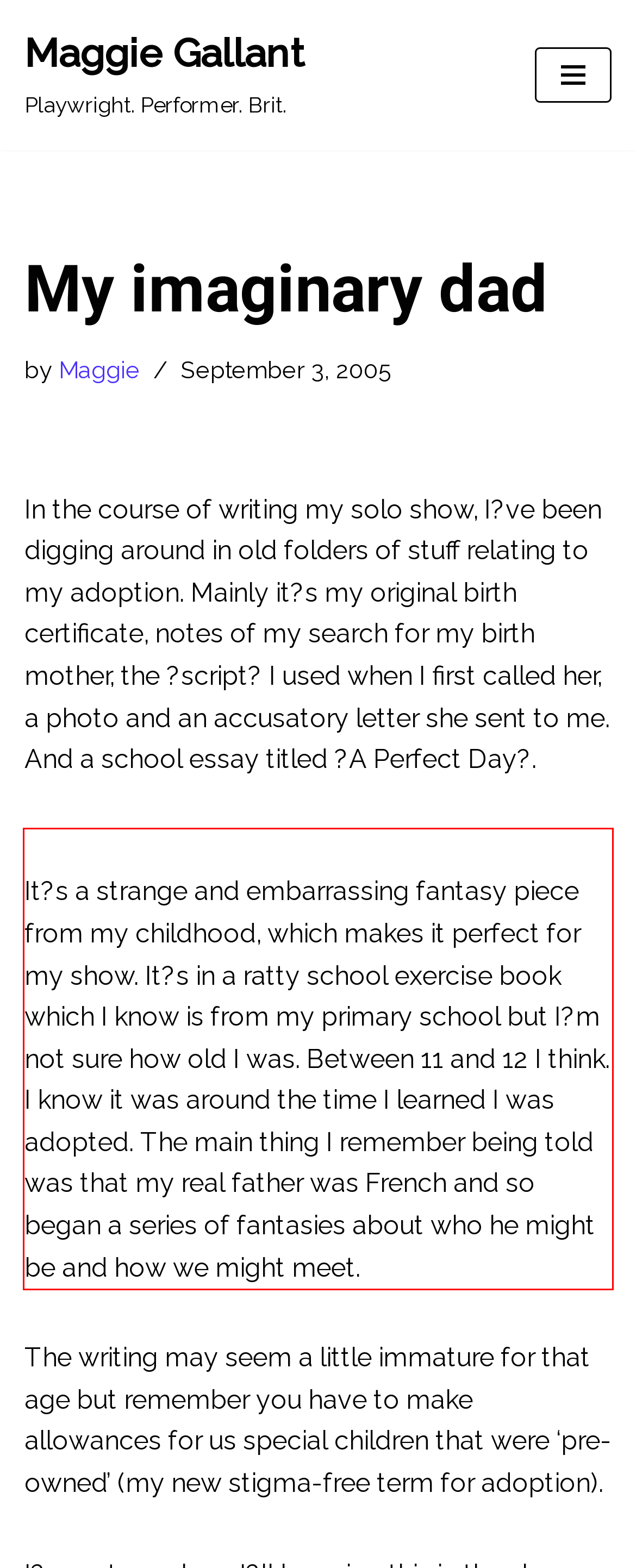Perform OCR on the text inside the red-bordered box in the provided screenshot and output the content.

It?s a strange and embarrassing fantasy piece from my childhood, which makes it perfect for my show. It?s in a ratty school exercise book which I know is from my primary school but I?m not sure how old I was. Between 11 and 12 I think. I know it was around the time I learned I was adopted. The main thing I remember being told was that my real father was French and so began a series of fantasies about who he might be and how we might meet.